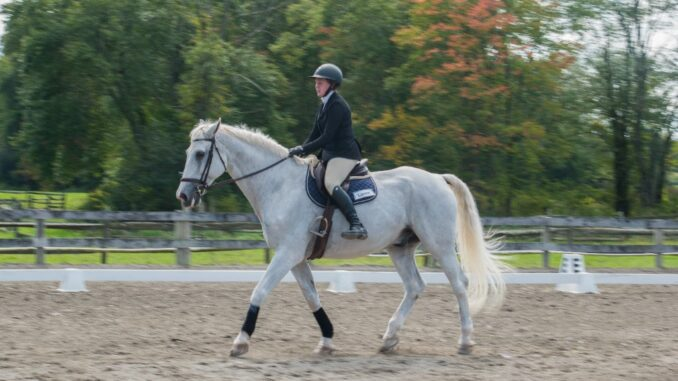What type of attire is the rider wearing?
Please provide a single word or phrase as your answer based on the screenshot.

Traditional equestrian attire